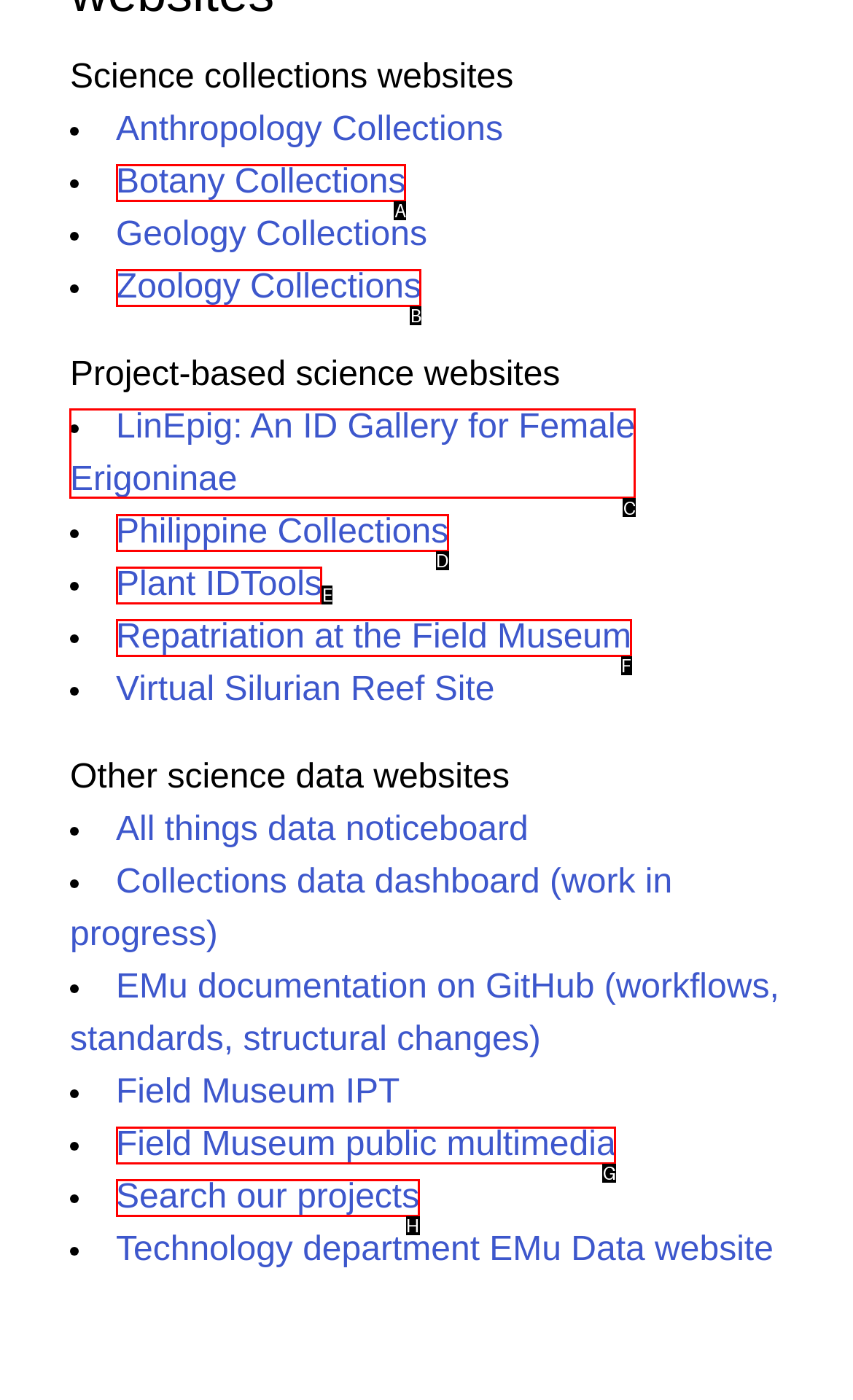Select the HTML element to finish the task: Explore LinEpig: An ID Gallery for Female Erigoninae Reply with the letter of the correct option.

C